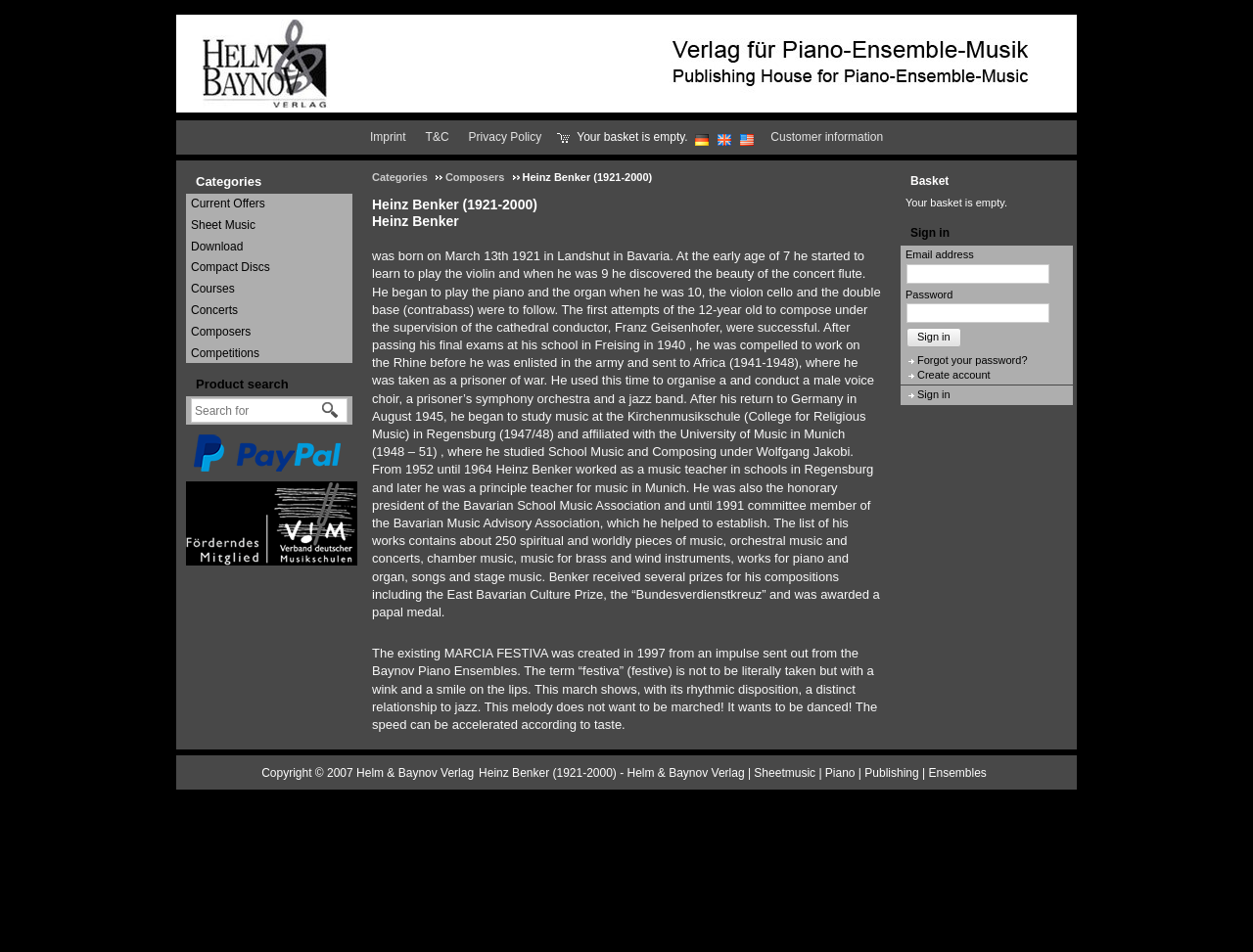Determine the bounding box coordinates of the region I should click to achieve the following instruction: "Learn more about Heinz Benker". Ensure the bounding box coordinates are four float numbers between 0 and 1, i.e., [left, top, right, bottom].

[0.297, 0.207, 0.703, 0.224]